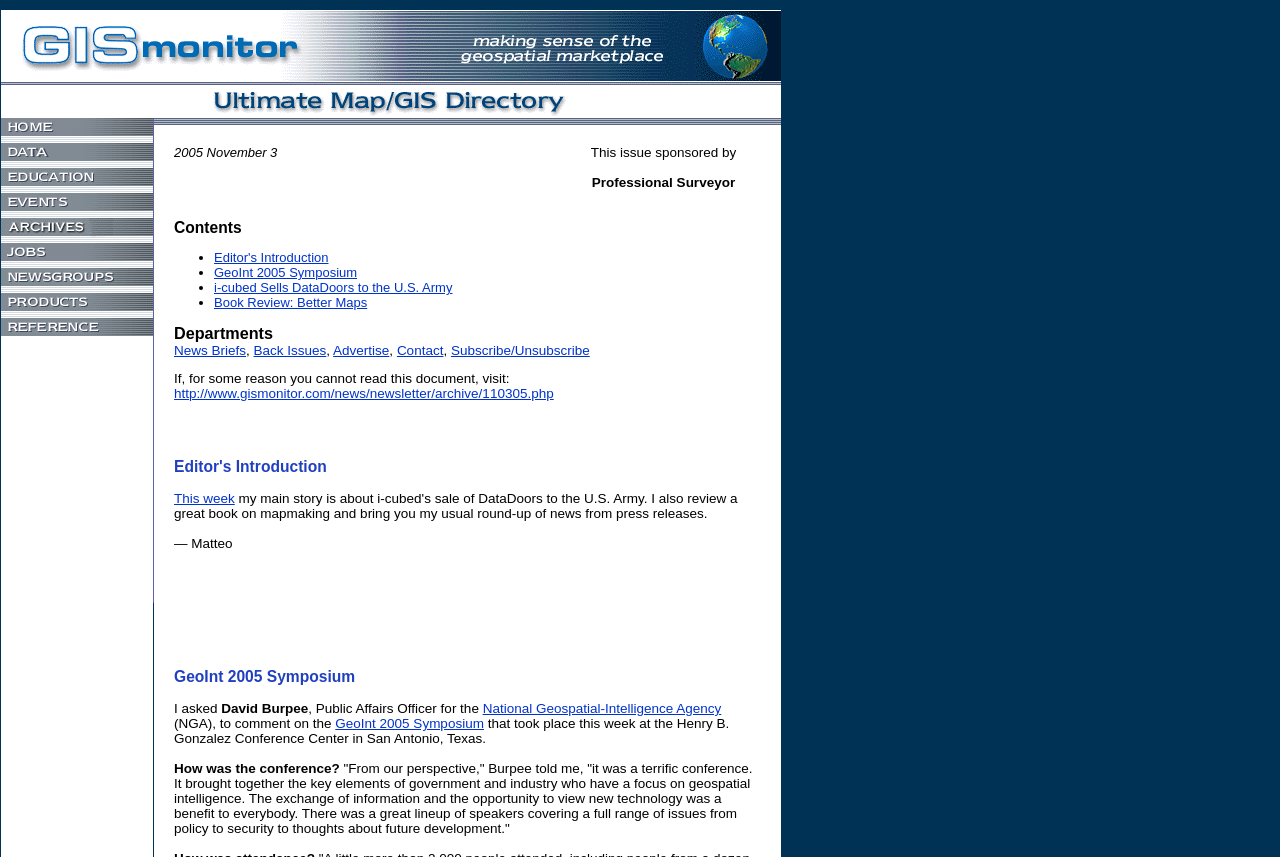Find the bounding box coordinates for the element that must be clicked to complete the instruction: "Check News Briefs". The coordinates should be four float numbers between 0 and 1, indicated as [left, top, right, bottom].

[0.136, 0.4, 0.192, 0.417]